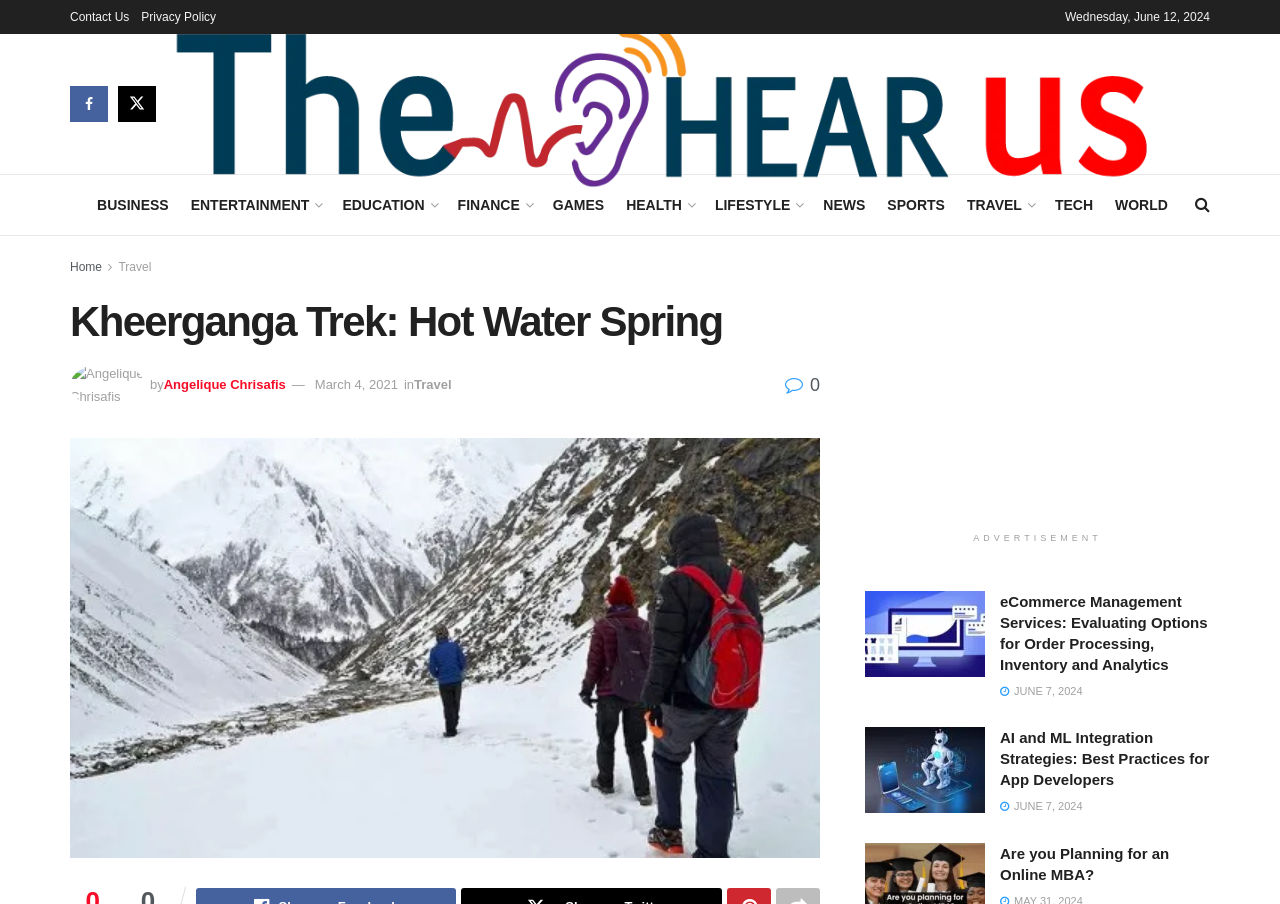Provide a one-word or brief phrase answer to the question:
What is the author of the article 'Kheerganga Trek: Hot Water Spring'?

Angelique Chrisafis